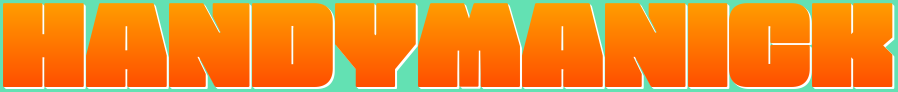Provide an in-depth description of the image.

The image features the word "HANDYMANICK" displayed prominently in a bold, vibrant font. The text employs a gradient color scheme transitioning from bright orange at the top to a warmer, deep orange towards the bottom, effectively capturing attention. This engaging design is likely intended to represent a handyman service or brand, emphasizing a playful yet professional approach to home maintenance and repair tasks. The layout is dynamic, reflecting a modern visual identity that aligns with local handyman services in Heybridge.